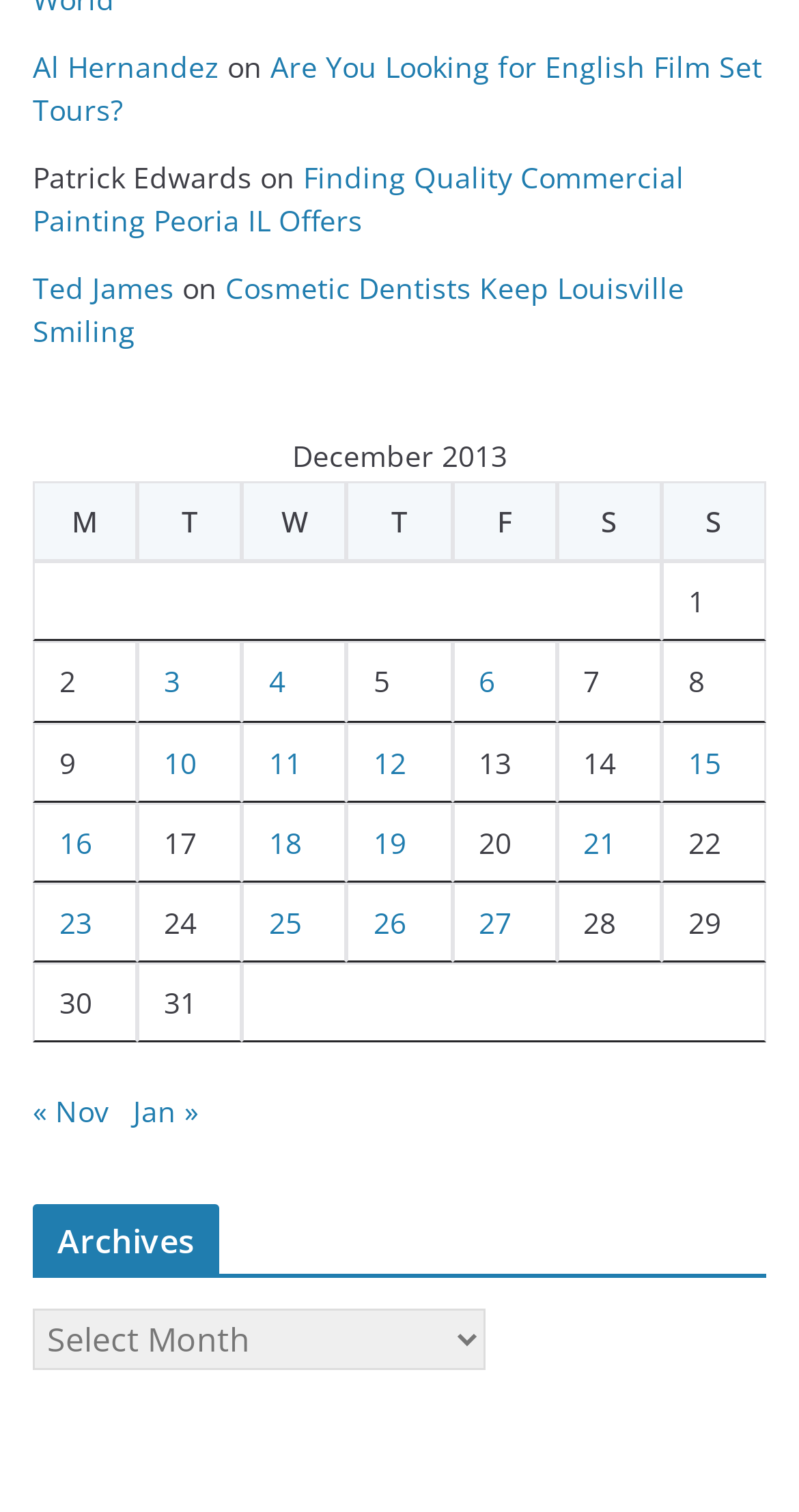Please find the bounding box coordinates of the element that needs to be clicked to perform the following instruction: "View posts published on December 3, 2013". The bounding box coordinates should be four float numbers between 0 and 1, represented as [left, top, right, bottom].

[0.205, 0.438, 0.226, 0.464]